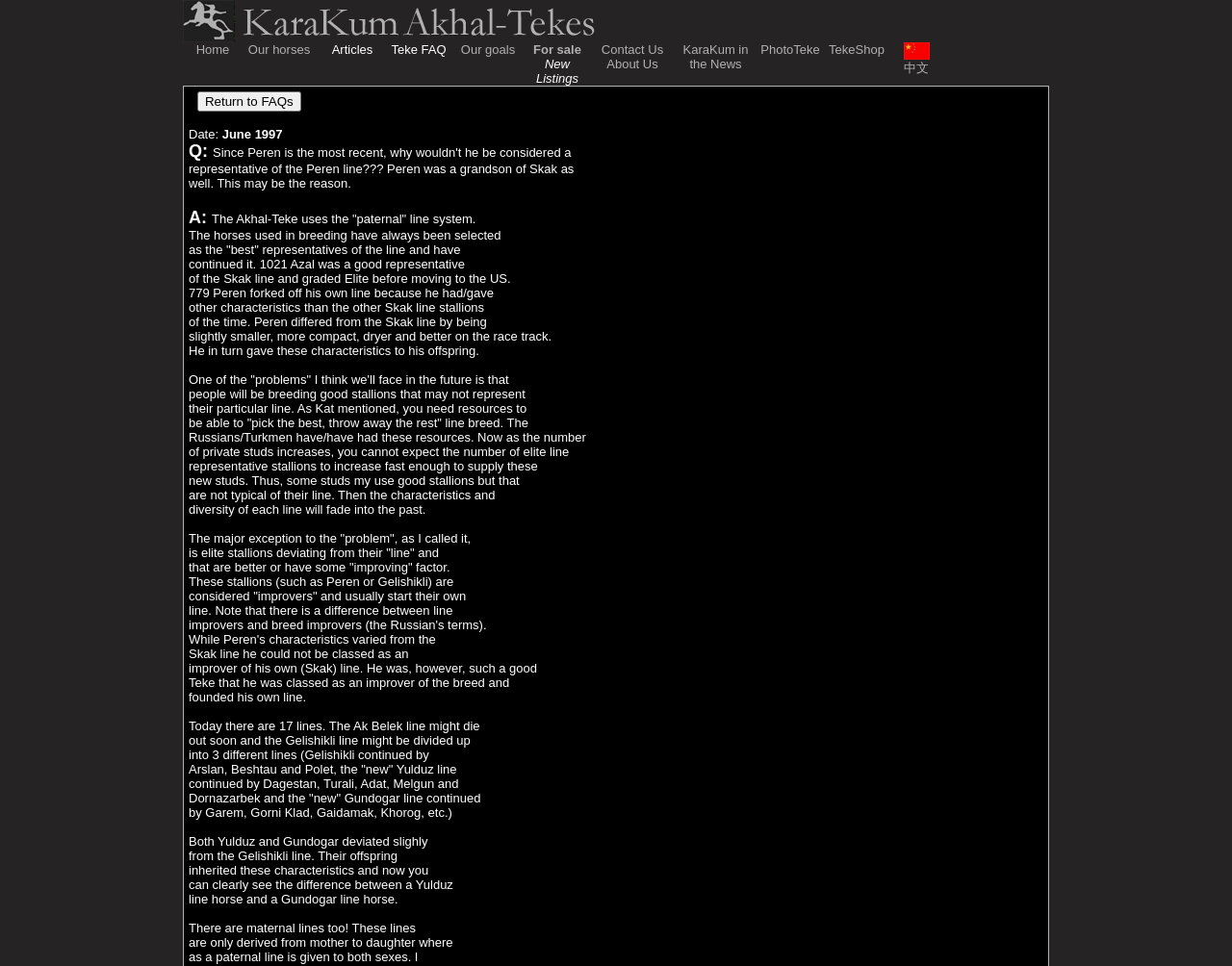Carefully examine the image and provide an in-depth answer to the question: How many lines of the Akhal-Teke breed are mentioned?

I read the text and found that it mentions 17 lines of the Akhal-Teke breed, including the Skak line, Peren line, and others.